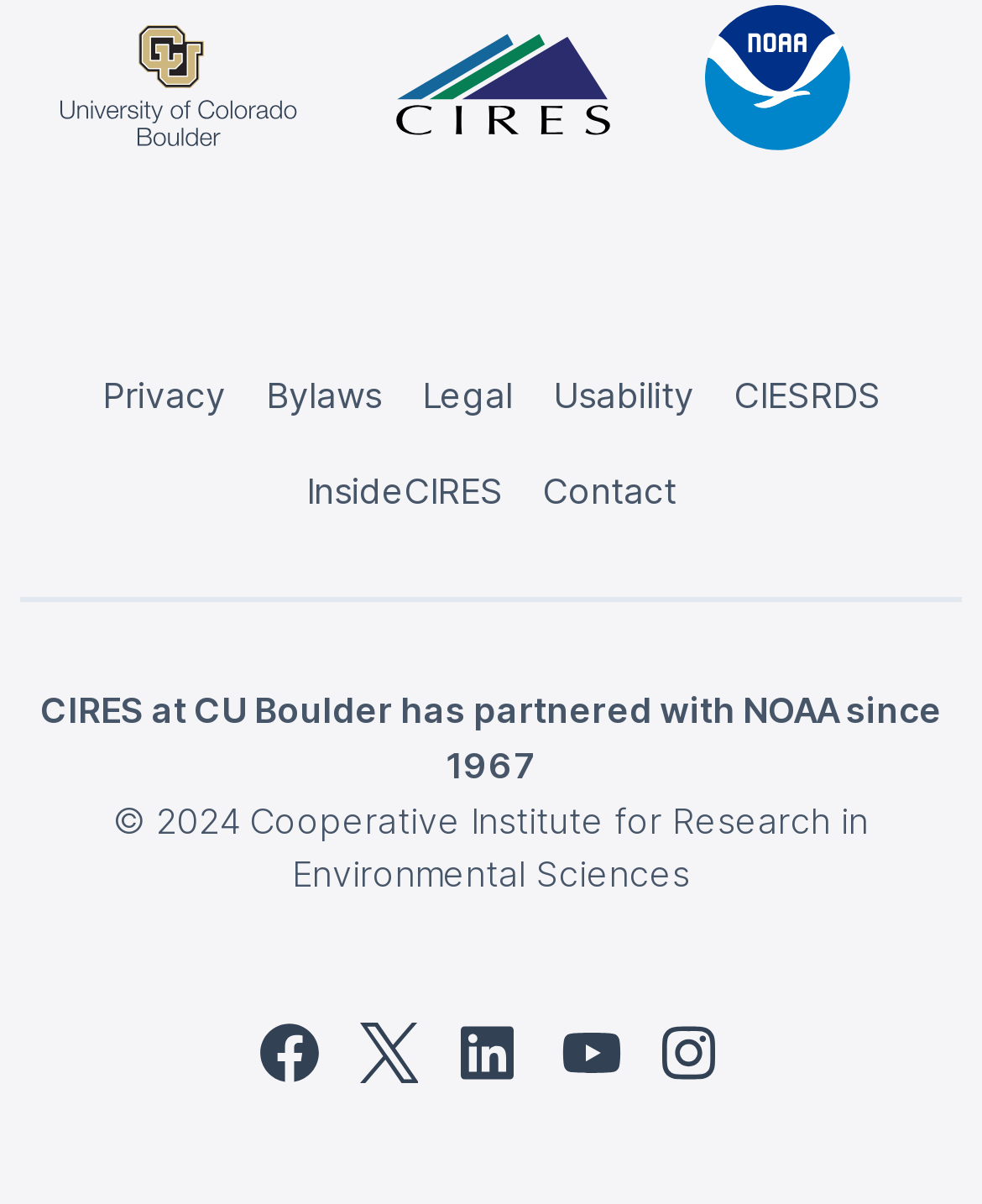Given the webpage screenshot and the description, determine the bounding box coordinates (top-left x, top-left y, bottom-right x, bottom-right y) that define the location of the UI element matching this description: aria-label="CIRES on X"

[0.367, 0.816, 0.428, 0.933]